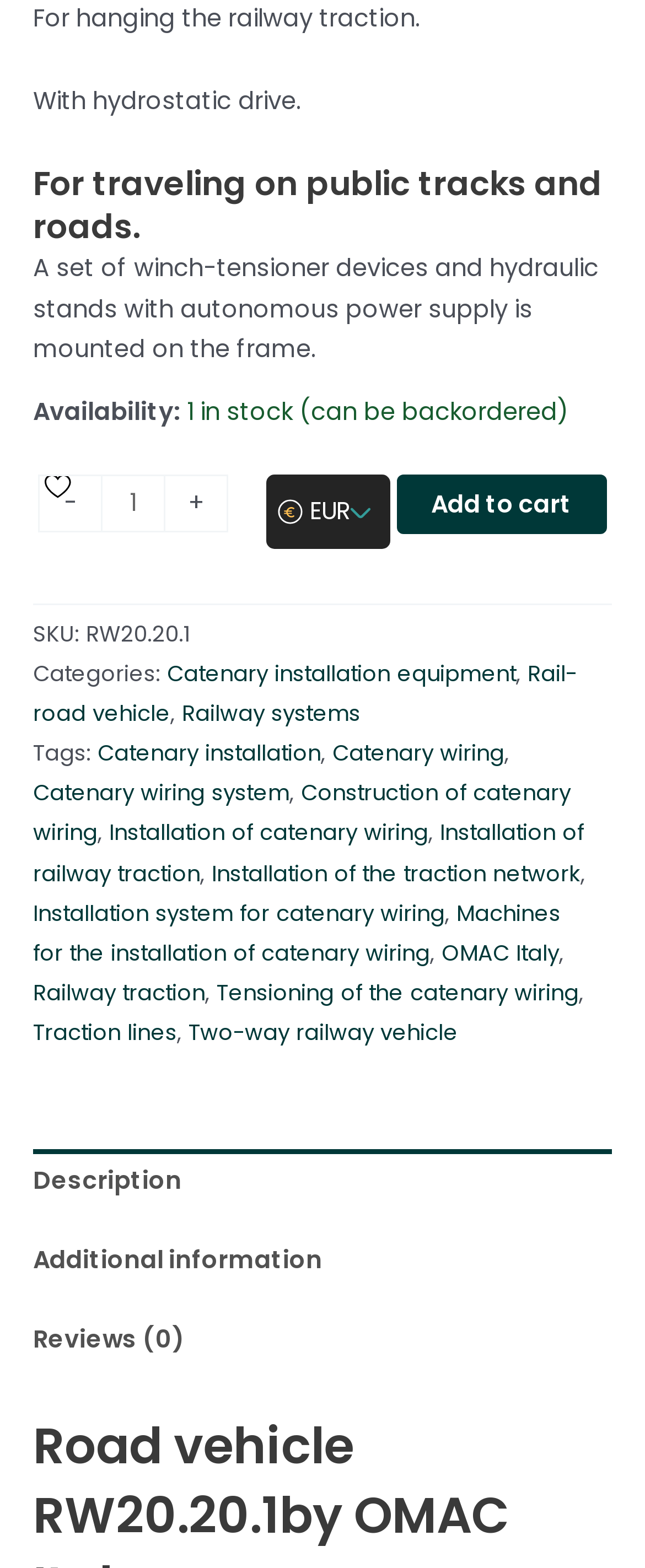Please provide a comprehensive response to the question below by analyzing the image: 
What is the product description?

I found the product description by looking at the heading 'For traveling on public tracks and roads.' which is located near the top of the page.